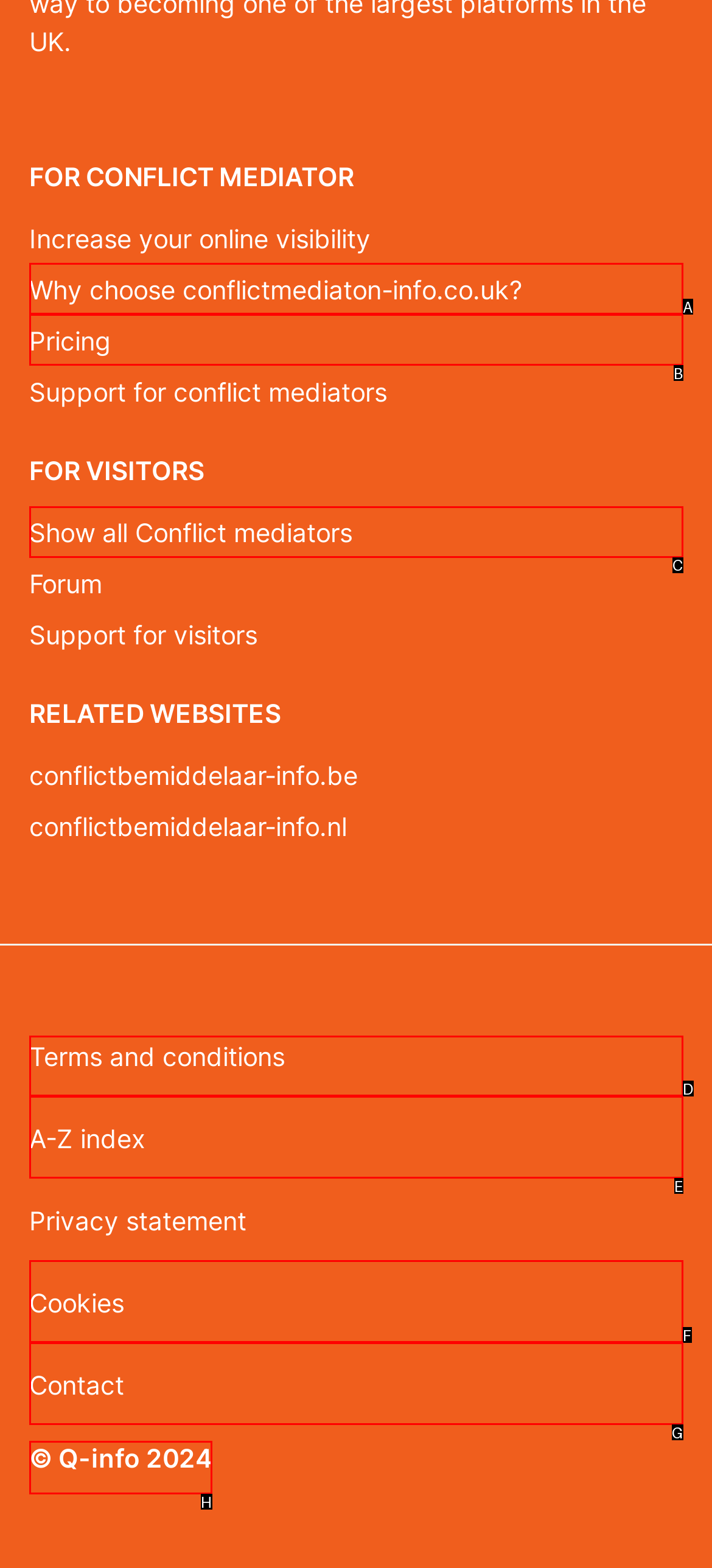Choose the letter that best represents the description: Terms and conditions. Provide the letter as your response.

D